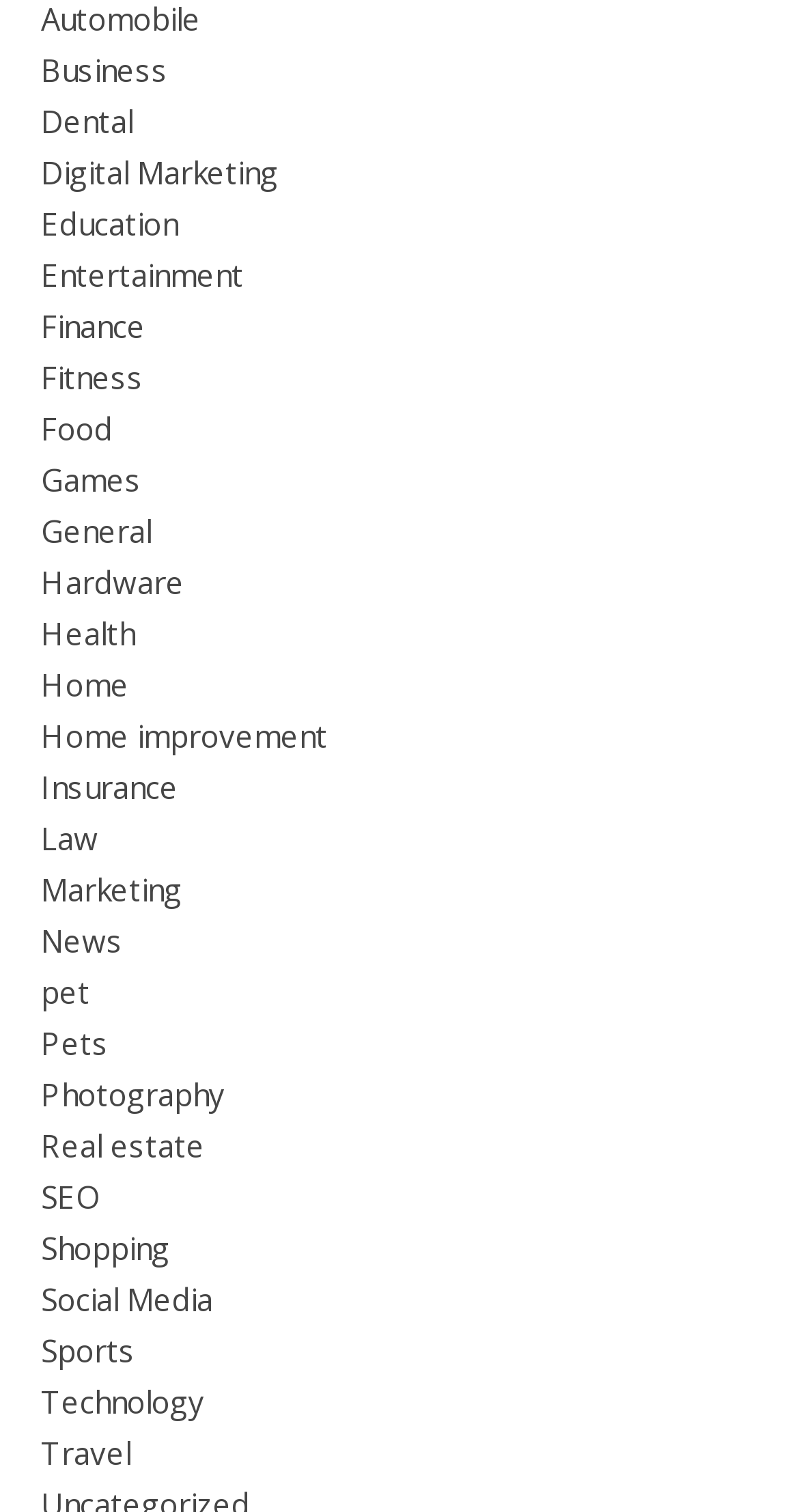What is the last category listed?
Answer the question with a single word or phrase, referring to the image.

Travel